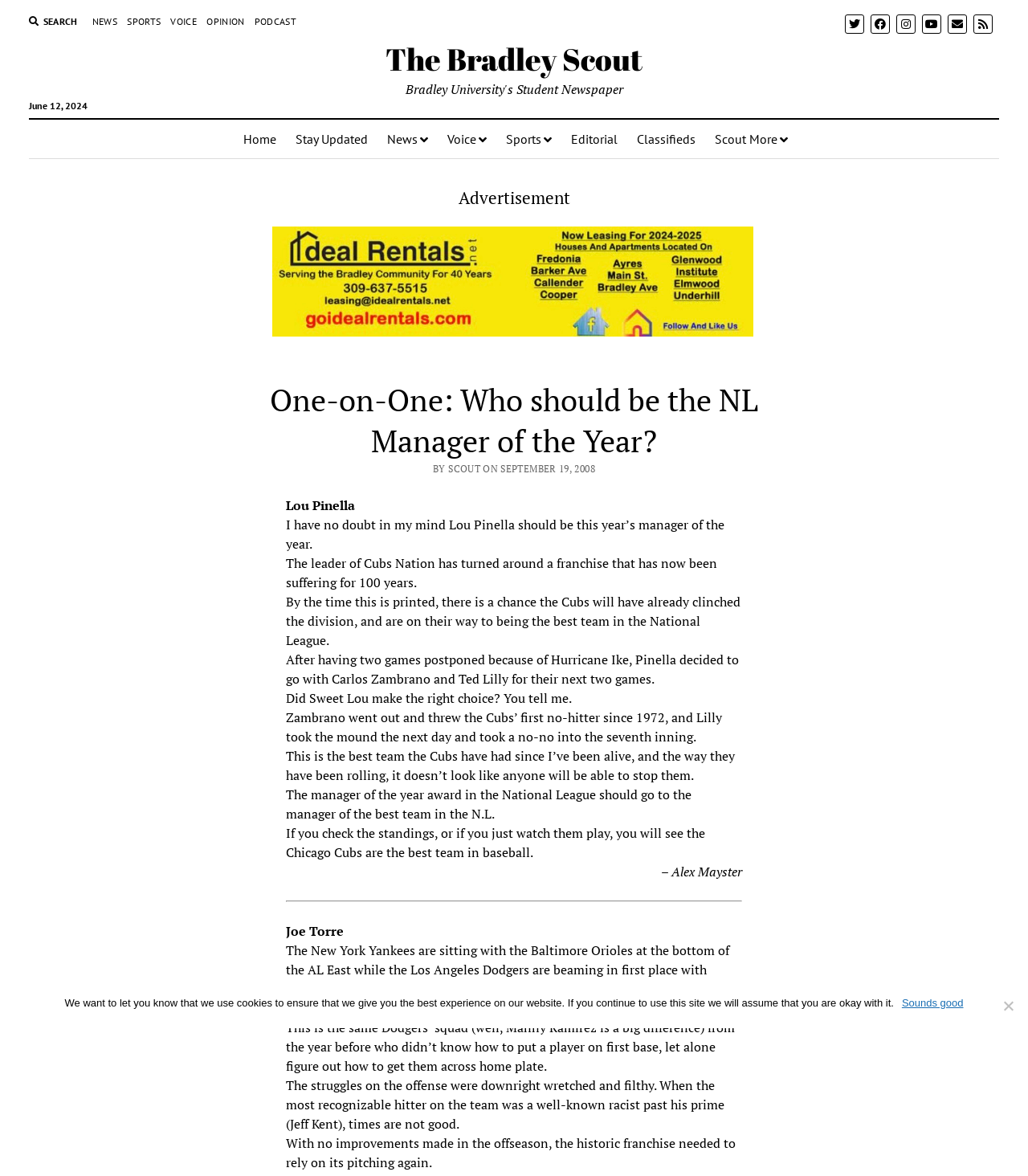Locate the bounding box coordinates of the element that should be clicked to fulfill the instruction: "Go to NEWS page".

[0.09, 0.012, 0.114, 0.025]